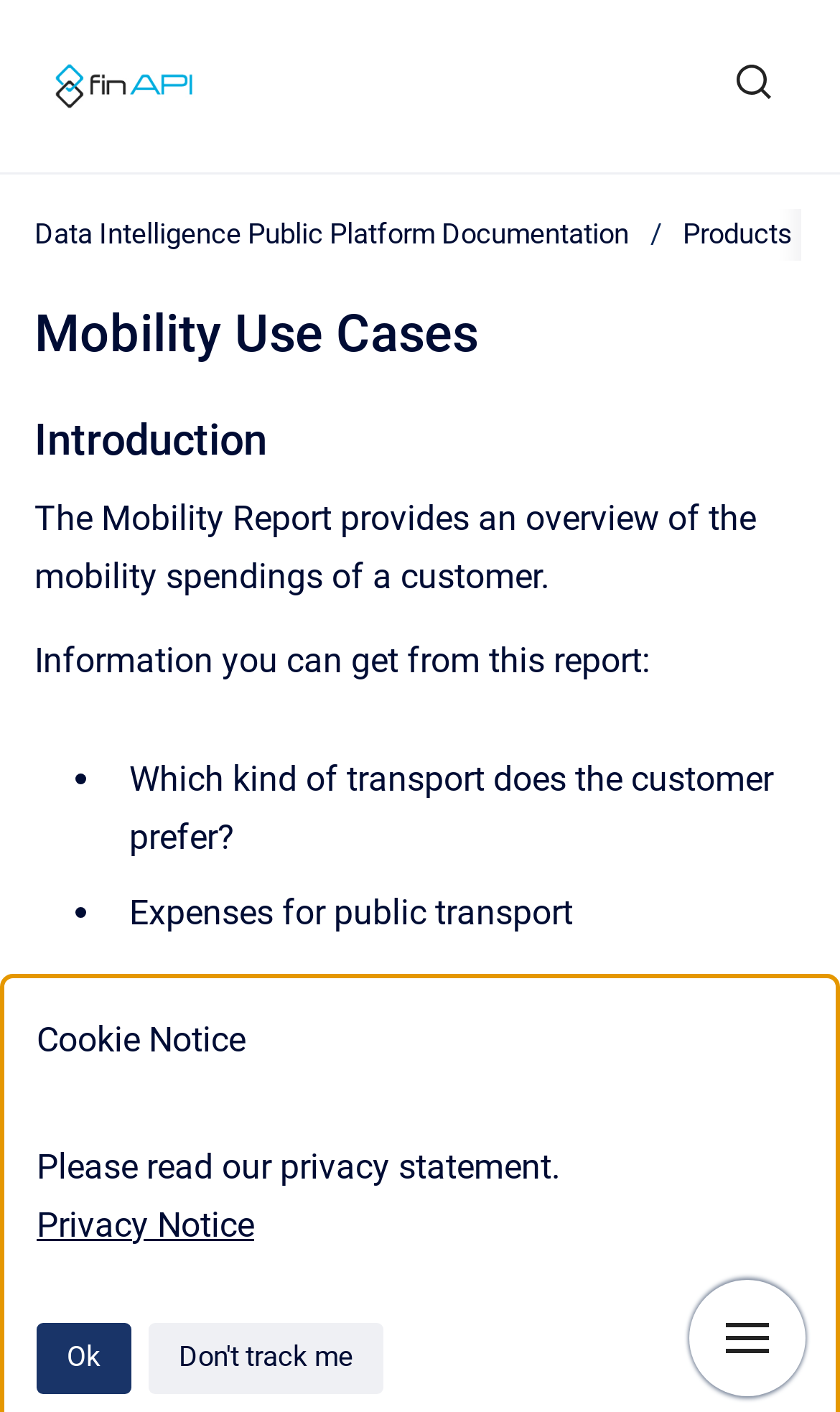What is the purpose of the Mobility Report?
Provide an in-depth and detailed answer to the question.

Based on the webpage content, the Mobility Report provides an overview of the mobility spendings of a customer, which includes information such as the kind of transport the customer prefers, expenses for public transport, and car-related expenses.